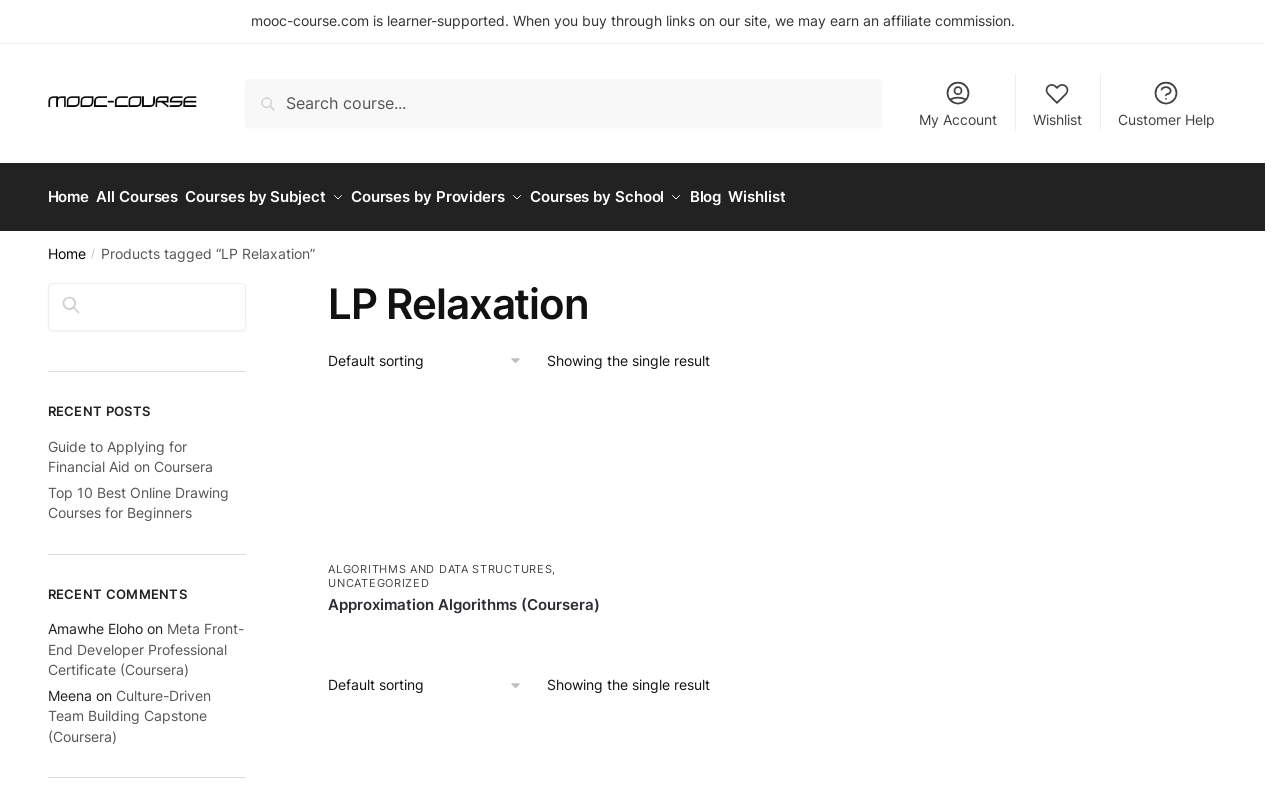Identify the bounding box of the HTML element described as: "Wishlist".

[0.609, 0.204, 0.666, 0.279]